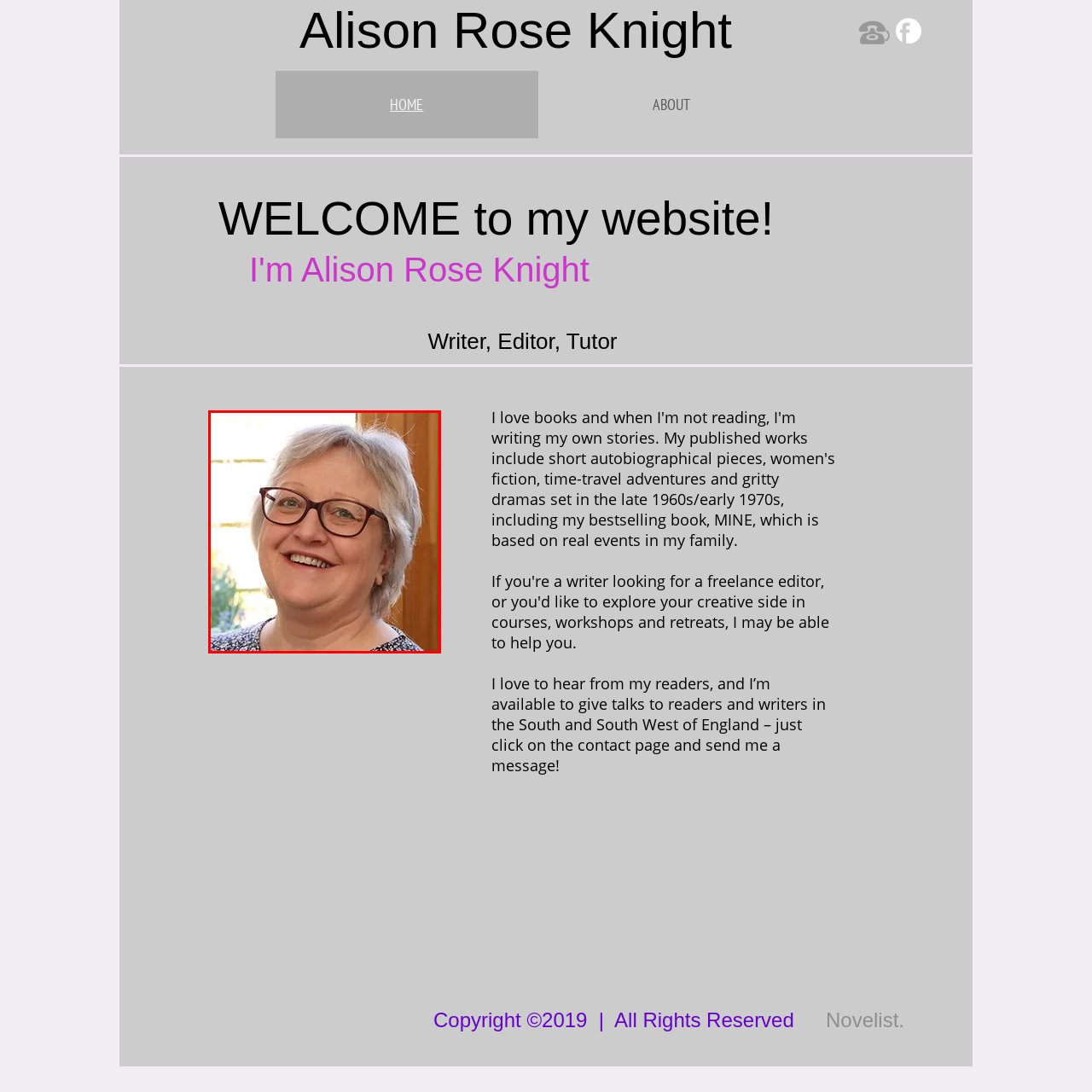Examine the image within the red border, What is the atmosphere of the environment? 
Please provide a one-word or one-phrase answer.

Cozy